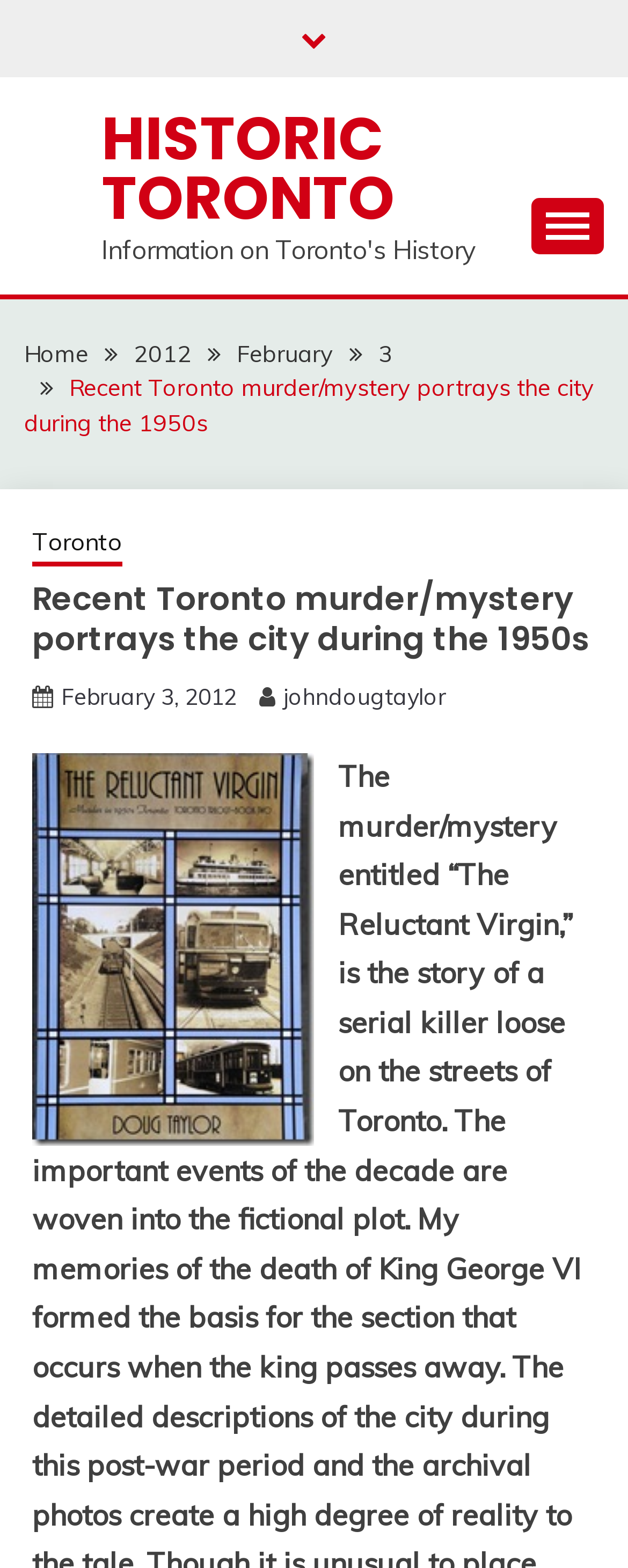What is the name of the city in the murder/mystery story?
Based on the image, answer the question with as much detail as possible.

Based on the webpage content, specifically the link 'Toronto' and the heading 'Recent Toronto murder/mystery portrays the city during the 1950s', it can be inferred that the city in the murder/mystery story is Toronto.